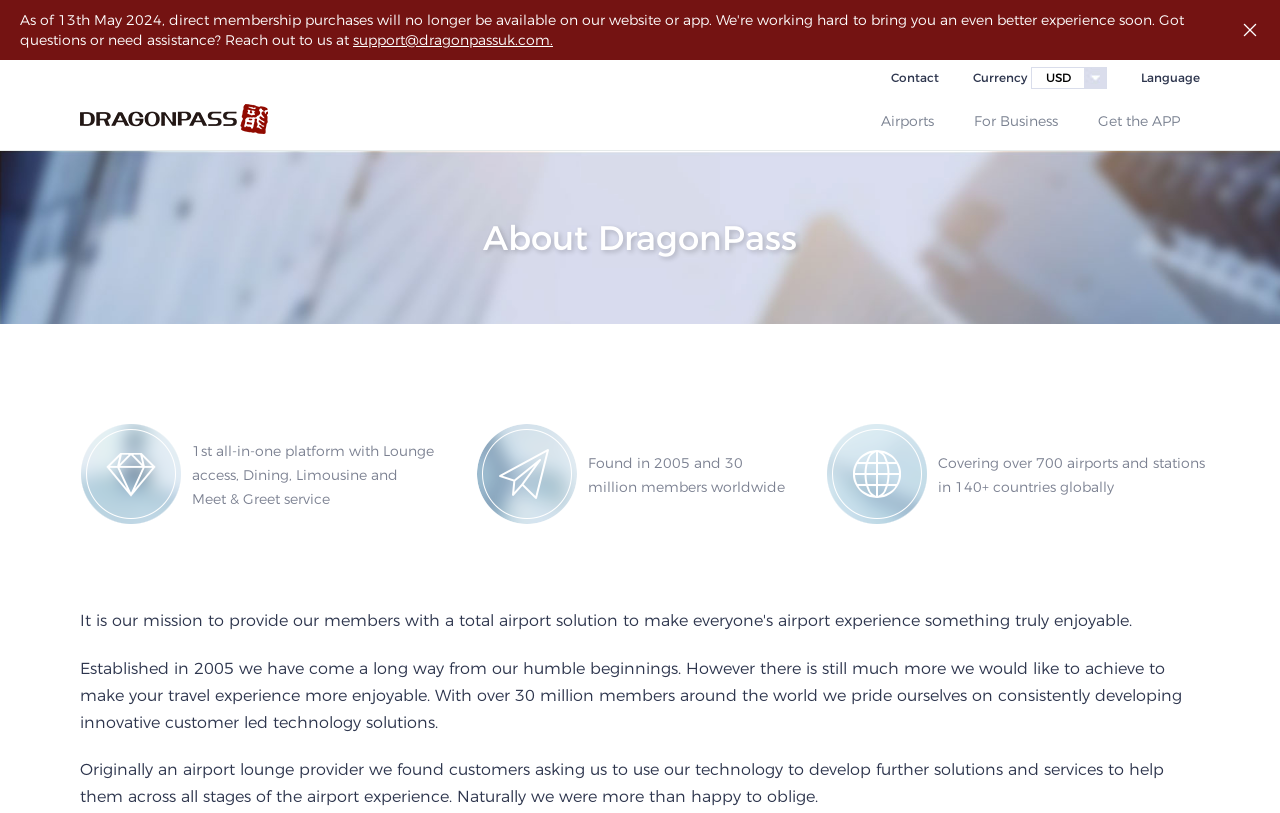Respond to the question below with a single word or phrase: What currency is currently selected?

USD